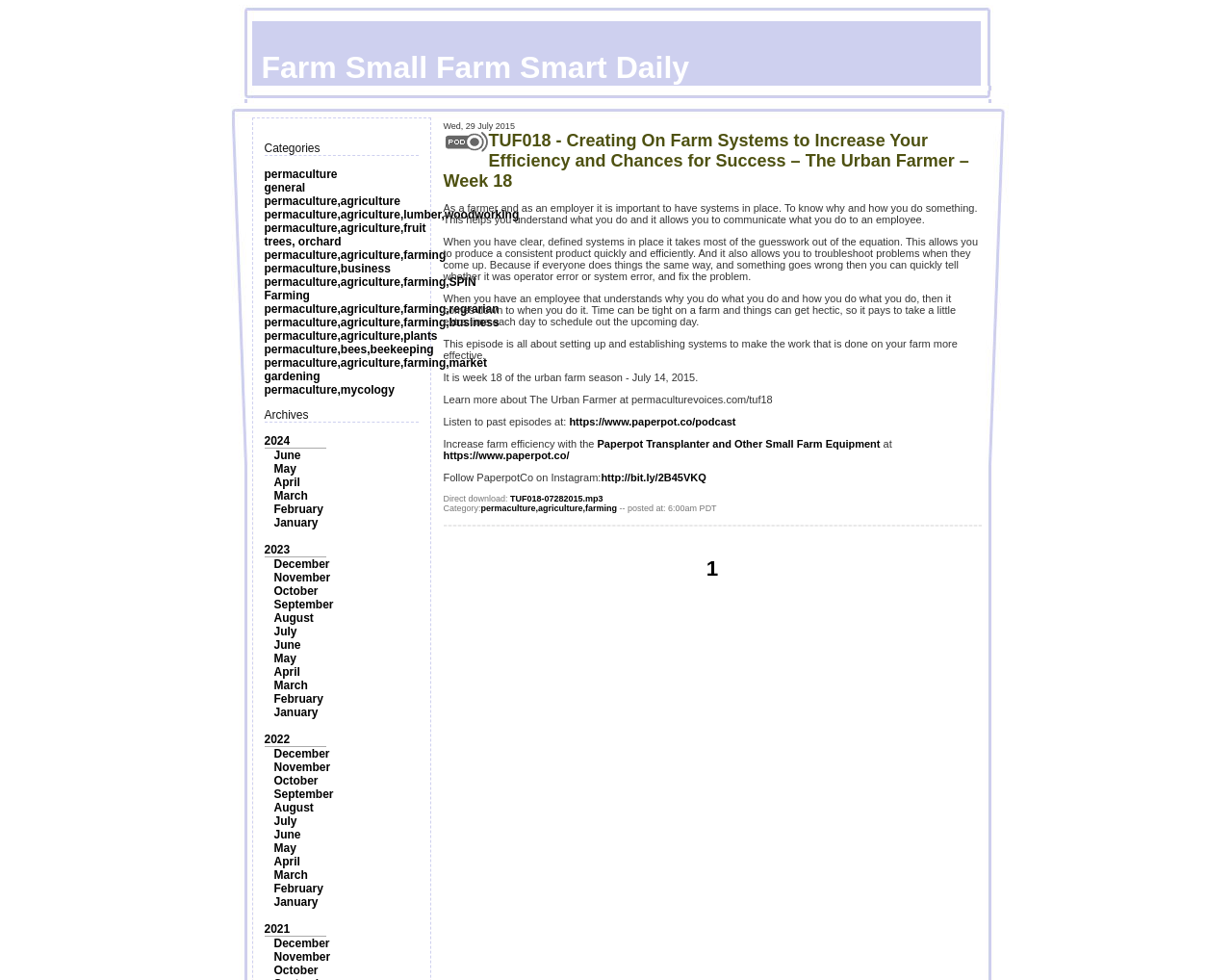Identify the bounding box coordinates for the region to click in order to carry out this instruction: "Click on the 'permaculture' category". Provide the coordinates using four float numbers between 0 and 1, formatted as [left, top, right, bottom].

[0.214, 0.171, 0.274, 0.185]